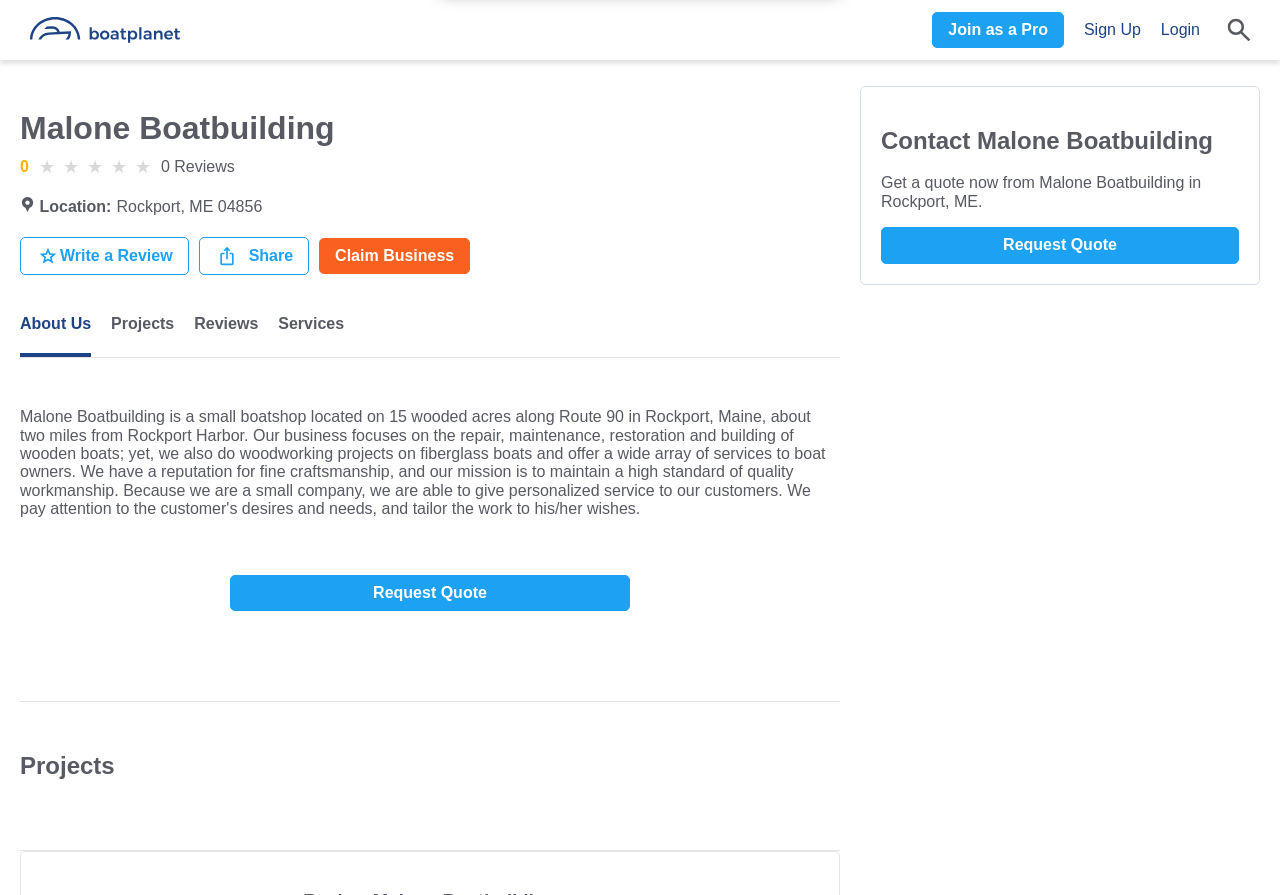Please identify the bounding box coordinates of the element I need to click to follow this instruction: "Browse recent comments".

None